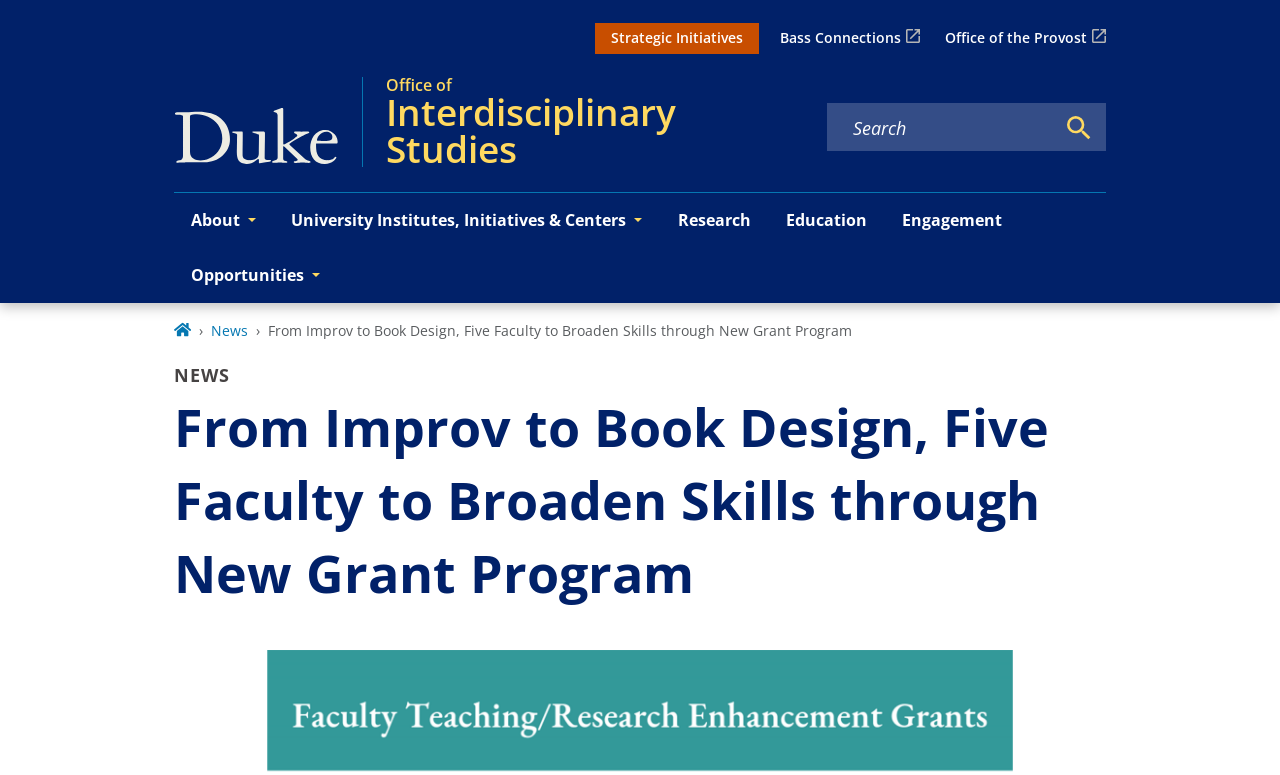Please specify the coordinates of the bounding box for the element that should be clicked to carry out this instruction: "Click the 'About' button". The coordinates must be four float numbers between 0 and 1, formatted as [left, top, right, bottom].

[0.136, 0.248, 0.214, 0.32]